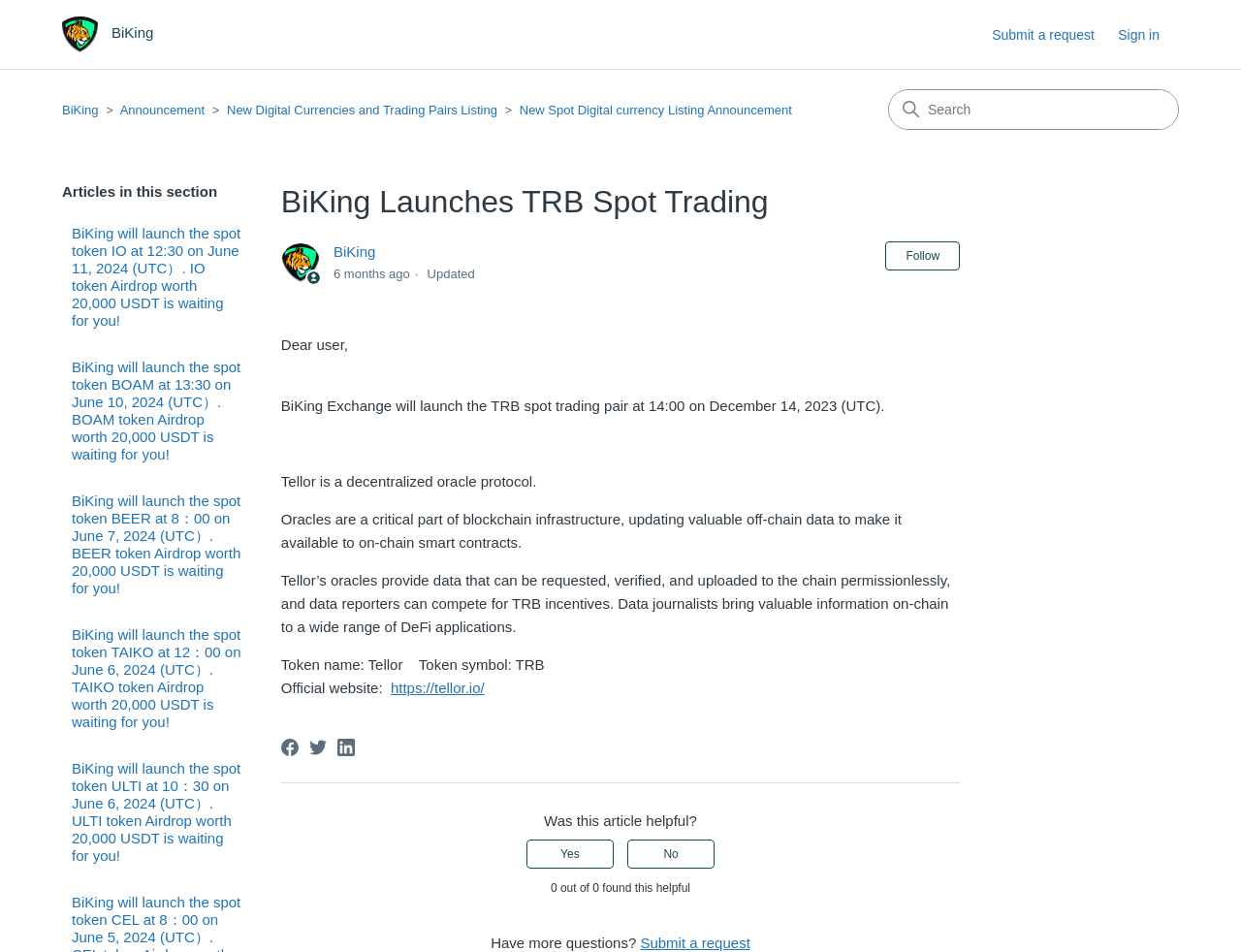Please specify the coordinates of the bounding box for the element that should be clicked to carry out this instruction: "Sign in". The coordinates must be four float numbers between 0 and 1, formatted as [left, top, right, bottom].

[0.901, 0.028, 0.95, 0.045]